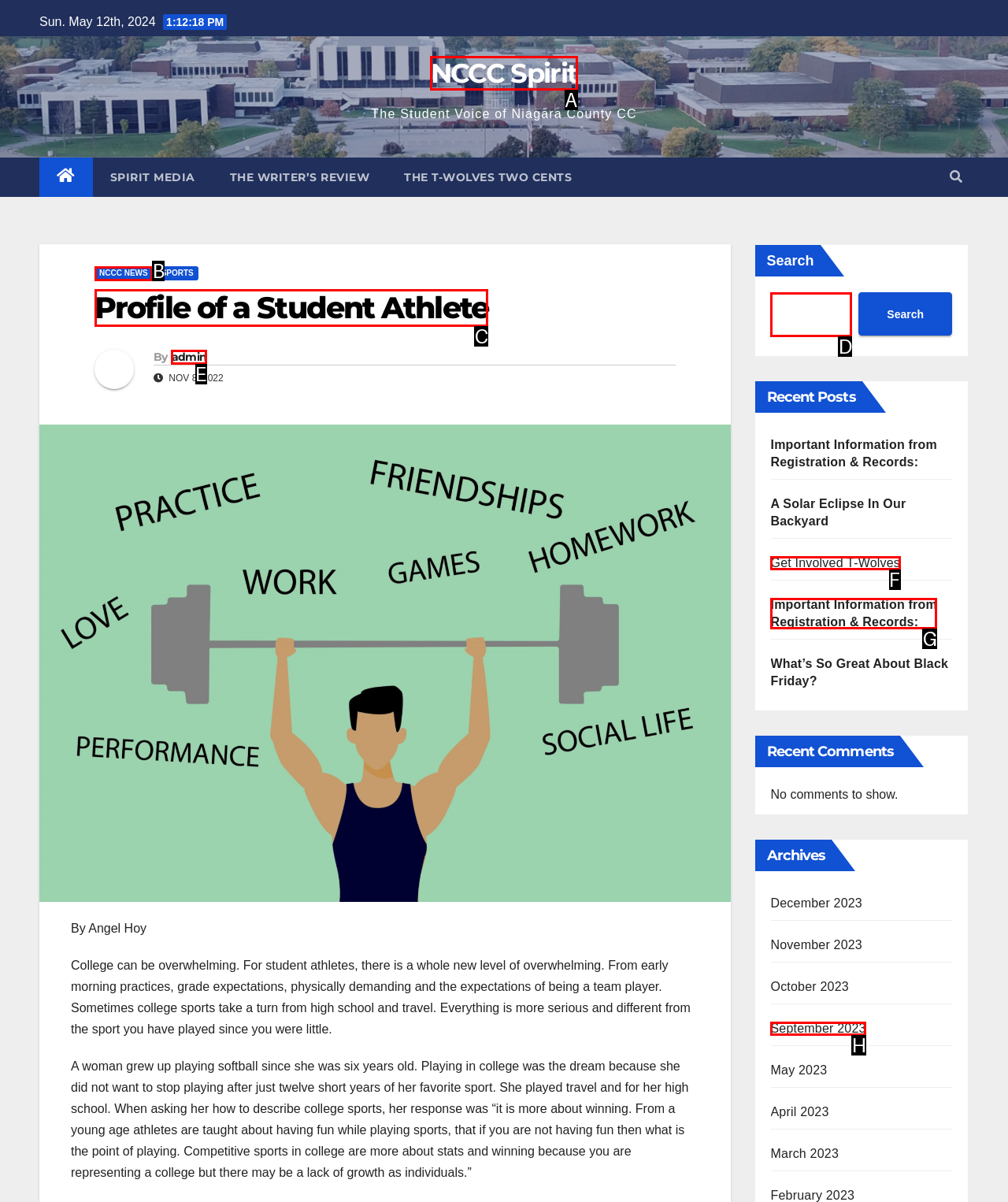Based on the task: Click on the NCCC Spirit link, which UI element should be clicked? Answer with the letter that corresponds to the correct option from the choices given.

A